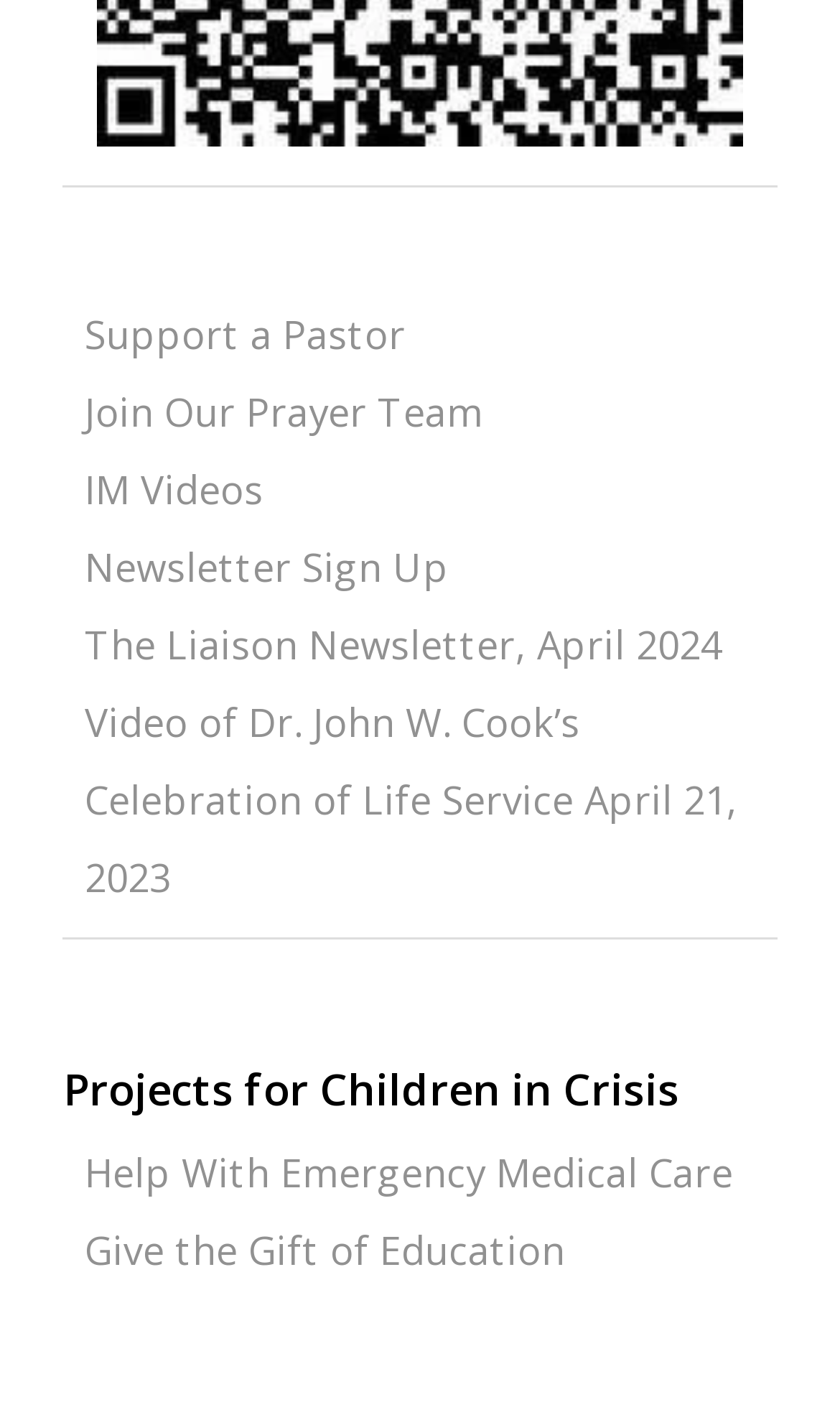Point out the bounding box coordinates of the section to click in order to follow this instruction: "Click on Support a Pastor".

[0.101, 0.217, 0.483, 0.254]